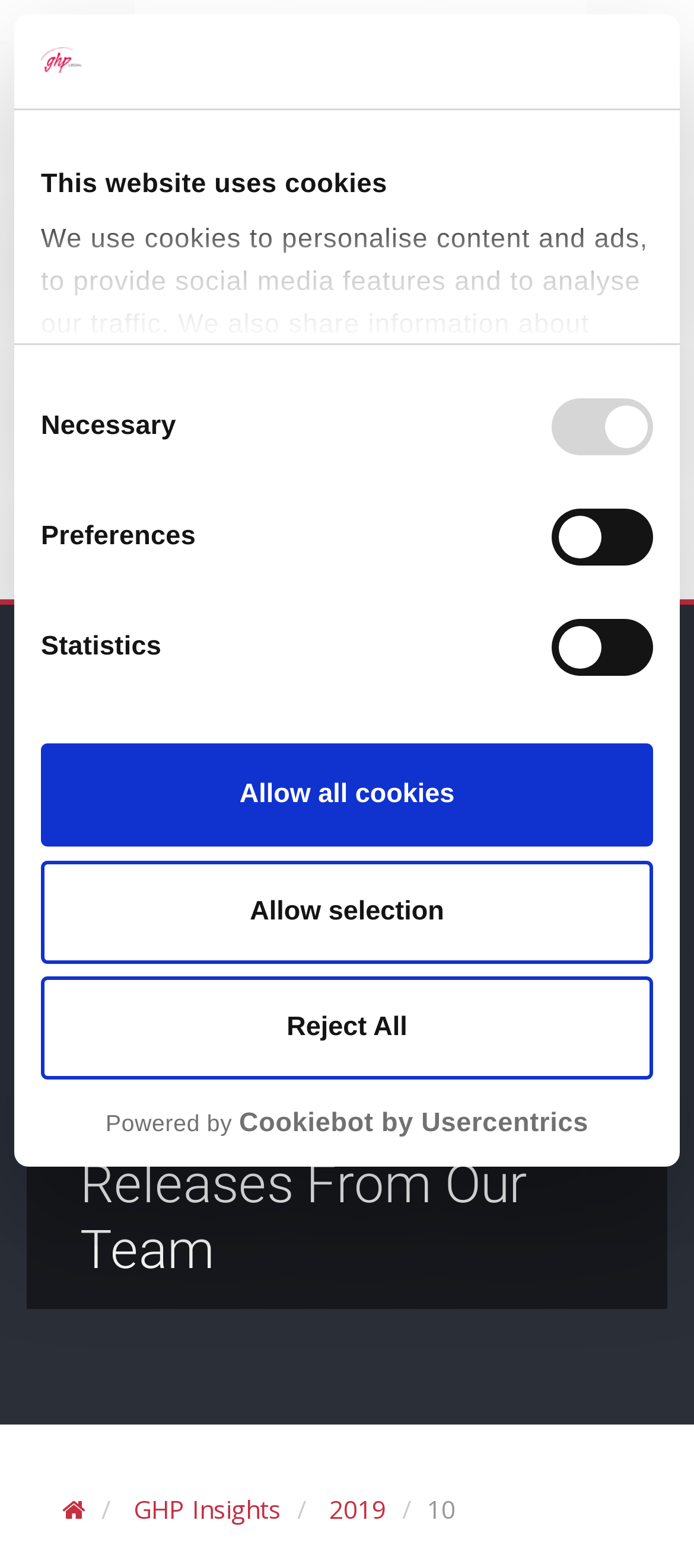Please specify the bounding box coordinates of the region to click in order to perform the following instruction: "Search for something".

[0.199, 0.186, 0.84, 0.231]